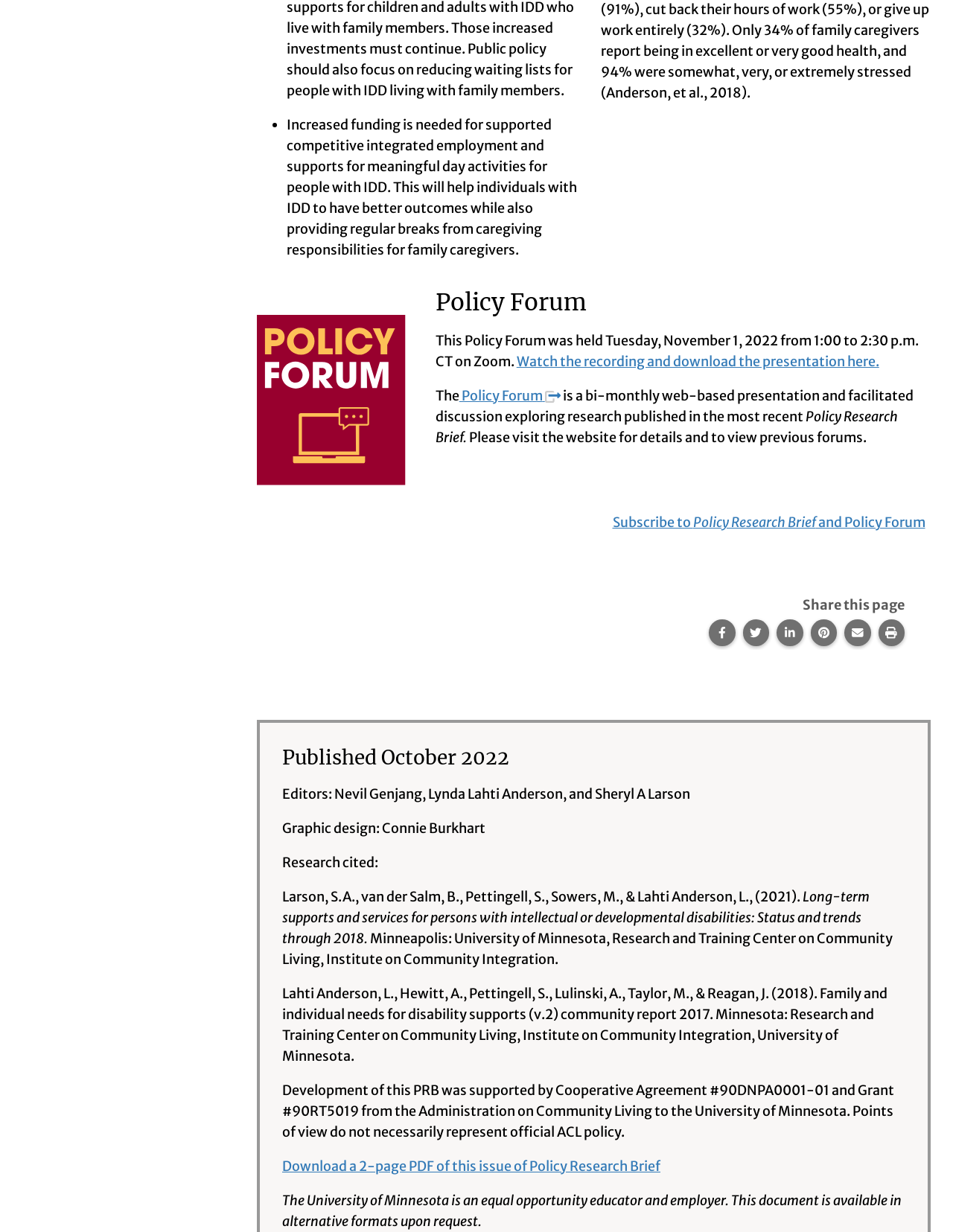Provide the bounding box coordinates of the section that needs to be clicked to accomplish the following instruction: "Print this page."

[0.921, 0.503, 0.949, 0.524]